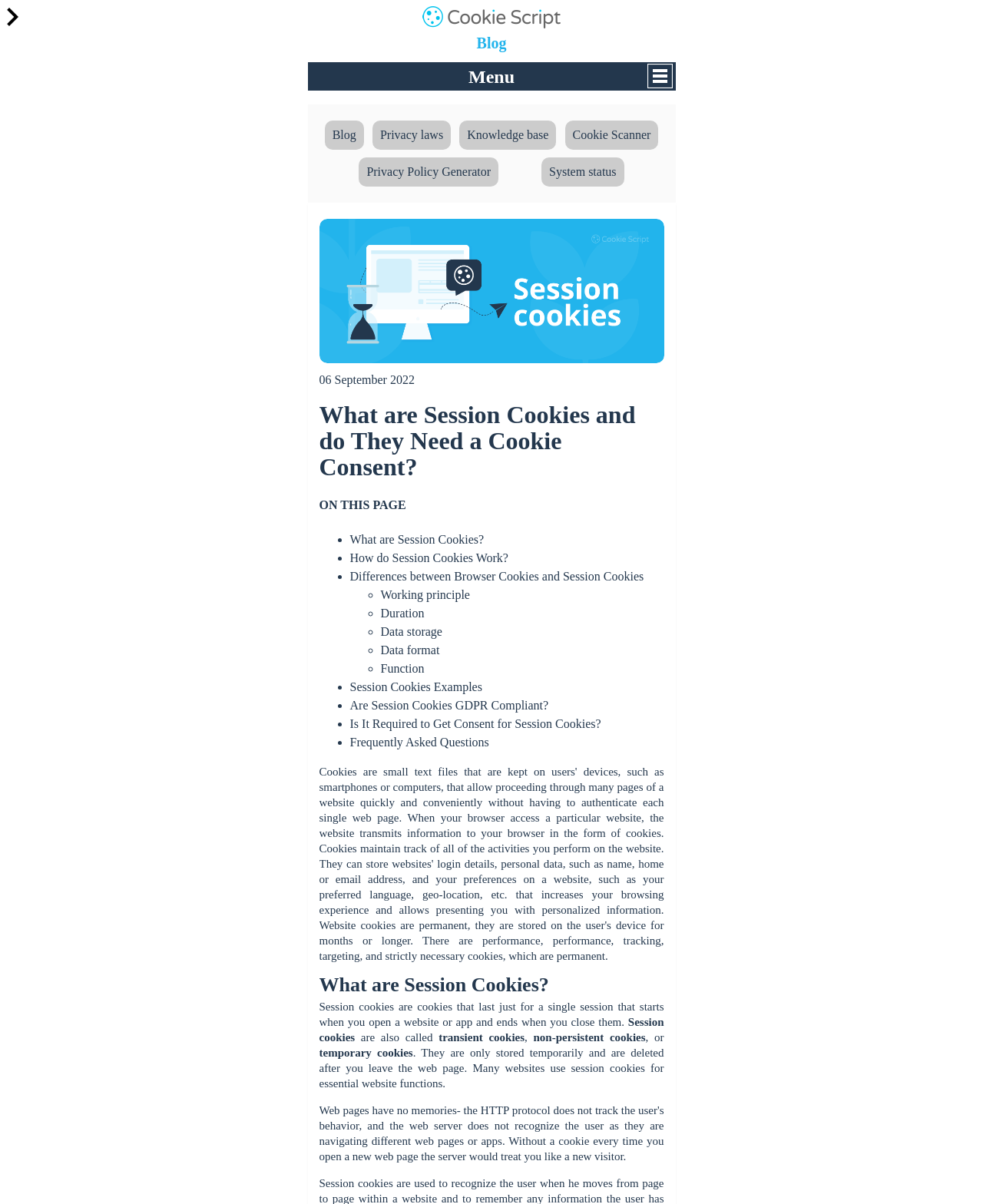Do session cookies store data permanently?
Please respond to the question with a detailed and well-explained answer.

According to the webpage, session cookies are deleted after you leave the web page, which means they do not store data permanently.